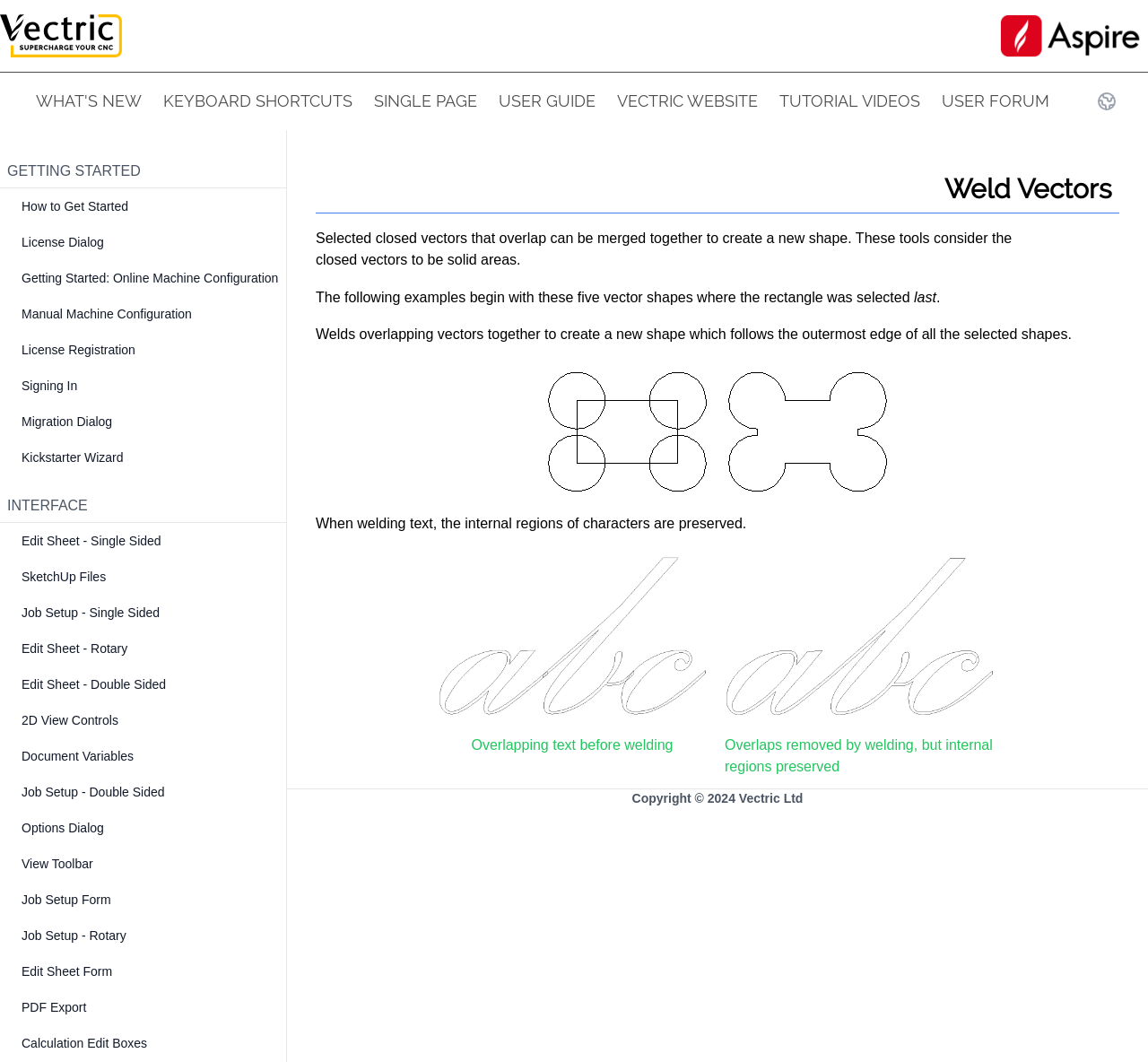Predict the bounding box of the UI element based on this description: "Edit Sheet - Single Sided".

[0.012, 0.496, 0.147, 0.523]